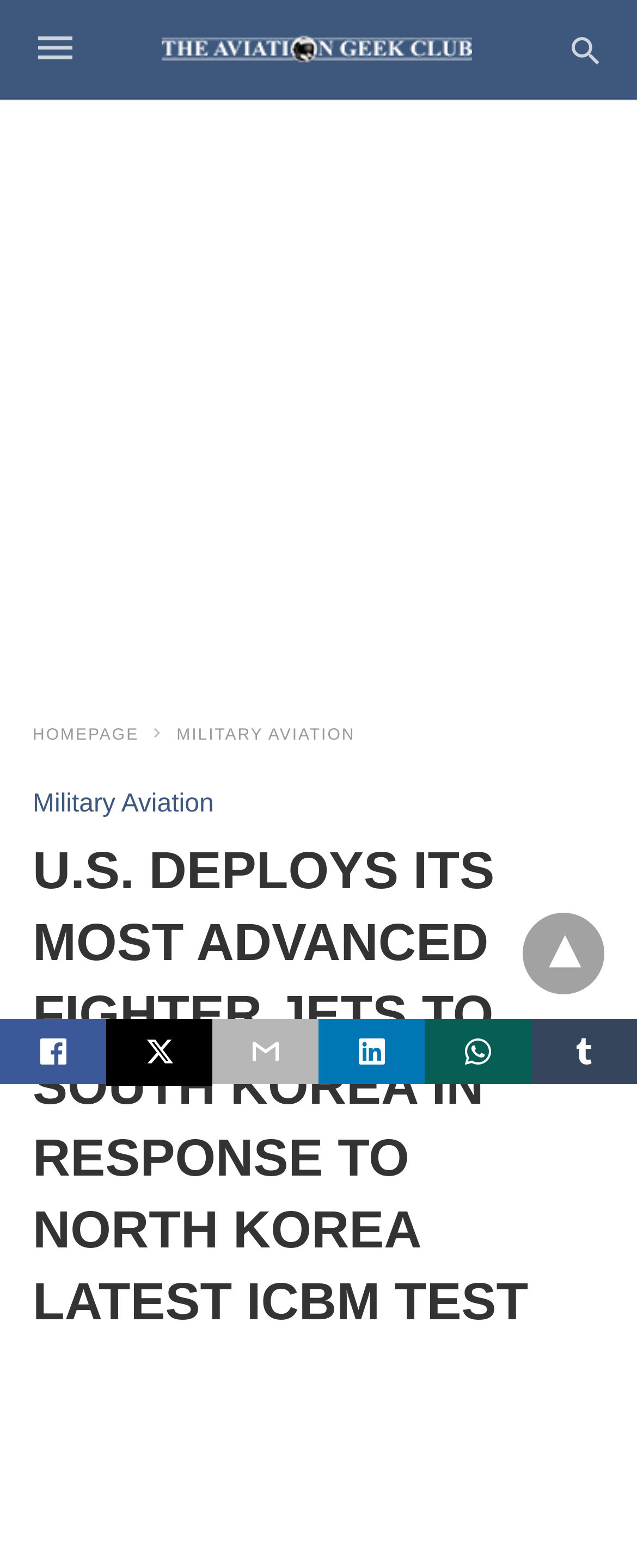Please answer the following question using a single word or phrase: 
What is the category of the article?

Military Aviation